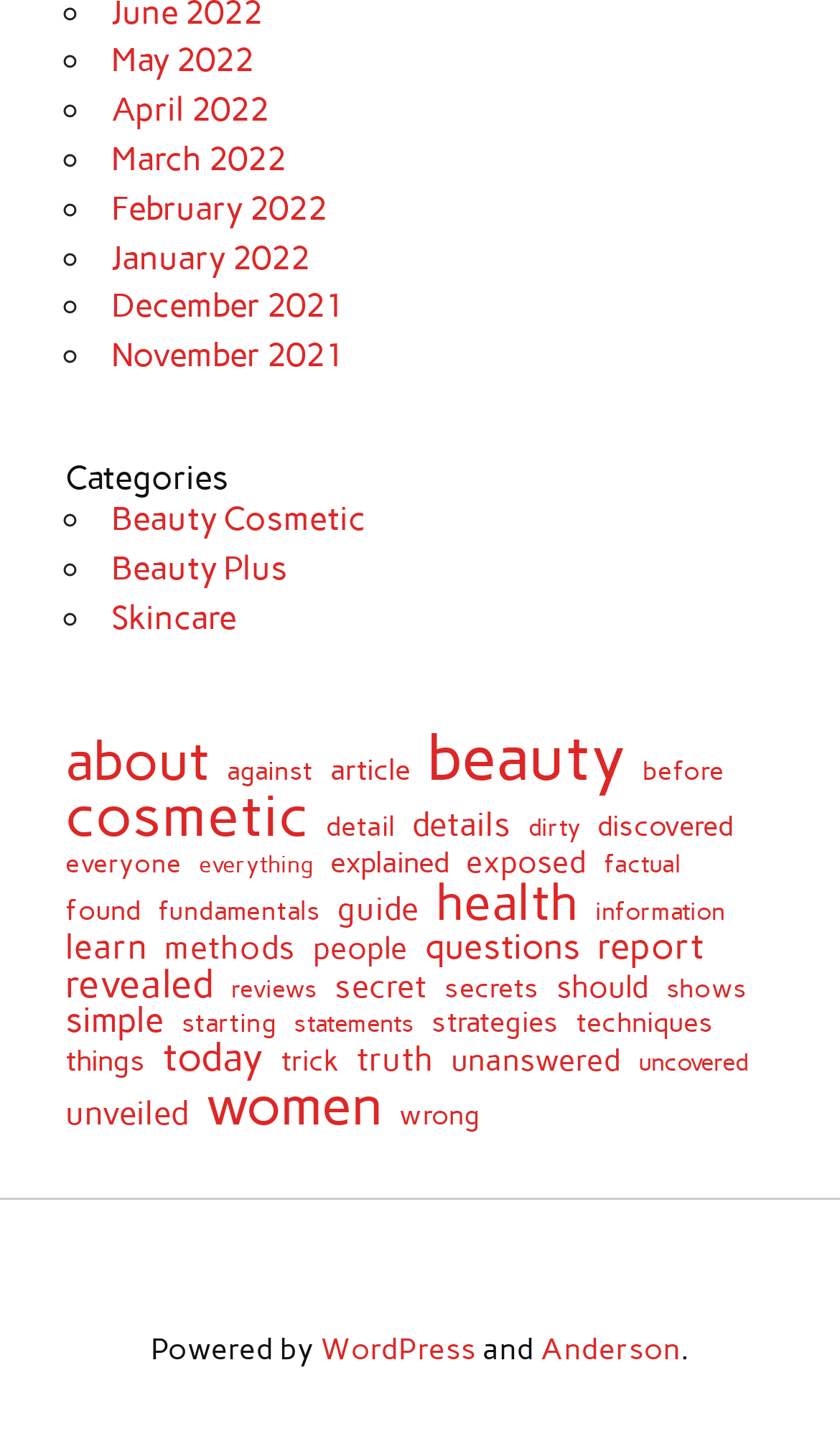Pinpoint the bounding box coordinates of the element that must be clicked to accomplish the following instruction: "Share on Facebook". The coordinates should be in the format of four float numbers between 0 and 1, i.e., [left, top, right, bottom].

None